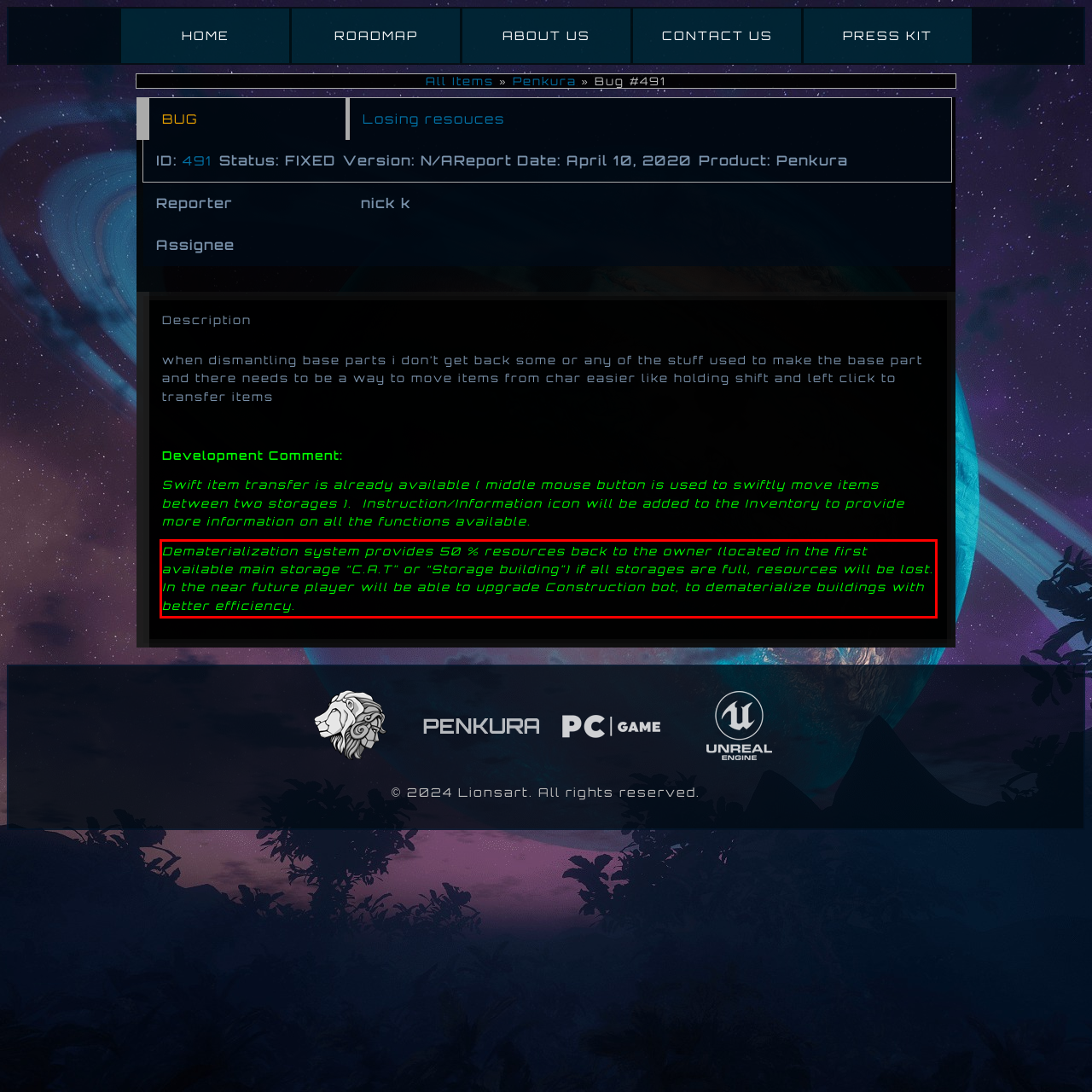Please extract the text content from the UI element enclosed by the red rectangle in the screenshot.

Dematerialization system provides 50 % resources back to the owner (located in the first available main storage “C.A.T” or “Storage building”) if all storages are full, resources will be lost. In the near future player will be able to upgrade Construction bot, to dematerialize buildings with better efficiency.